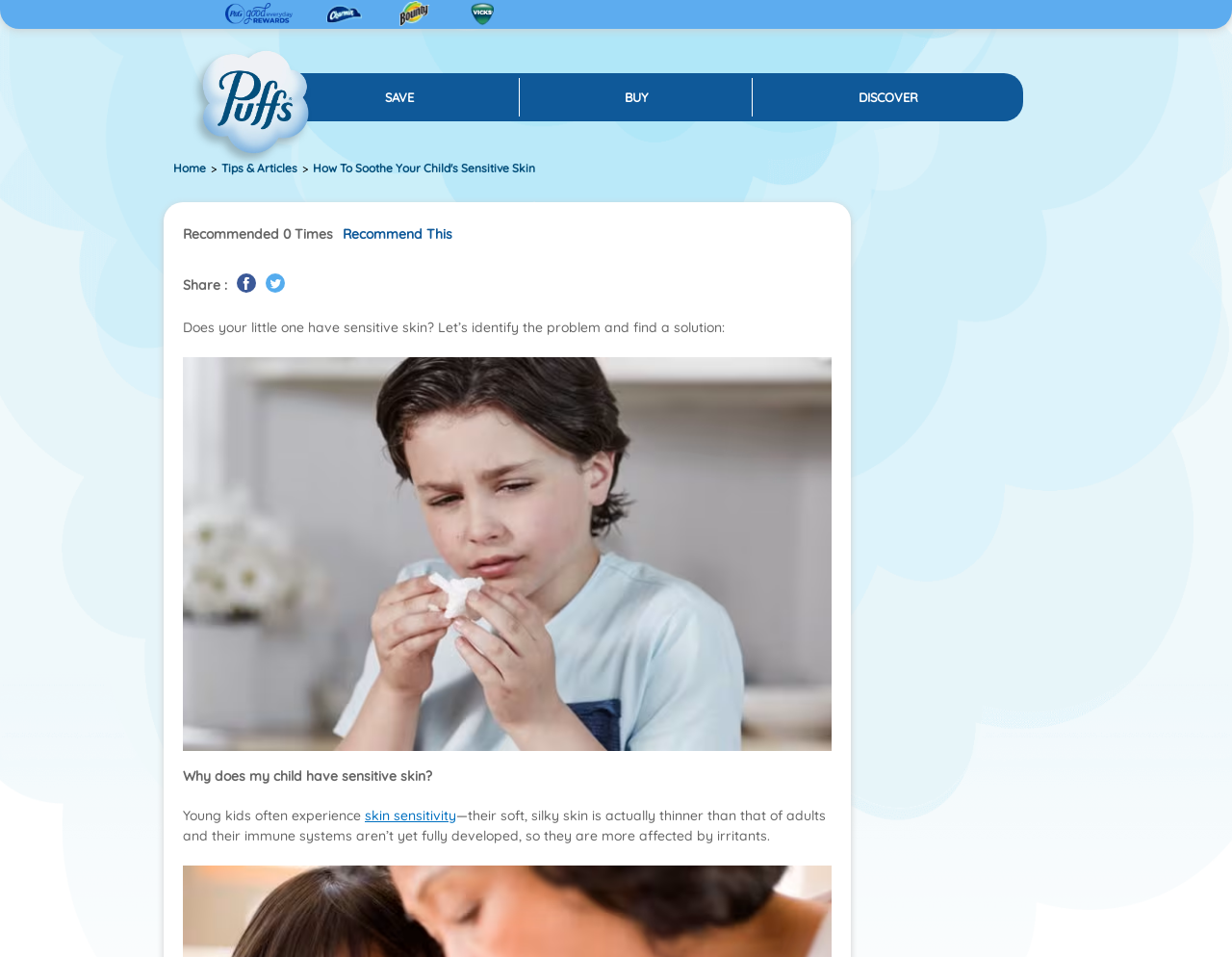Find the bounding box coordinates of the clickable element required to execute the following instruction: "Share on Facebook". Provide the coordinates as four float numbers between 0 and 1, i.e., [left, top, right, bottom].

[0.192, 0.286, 0.208, 0.306]